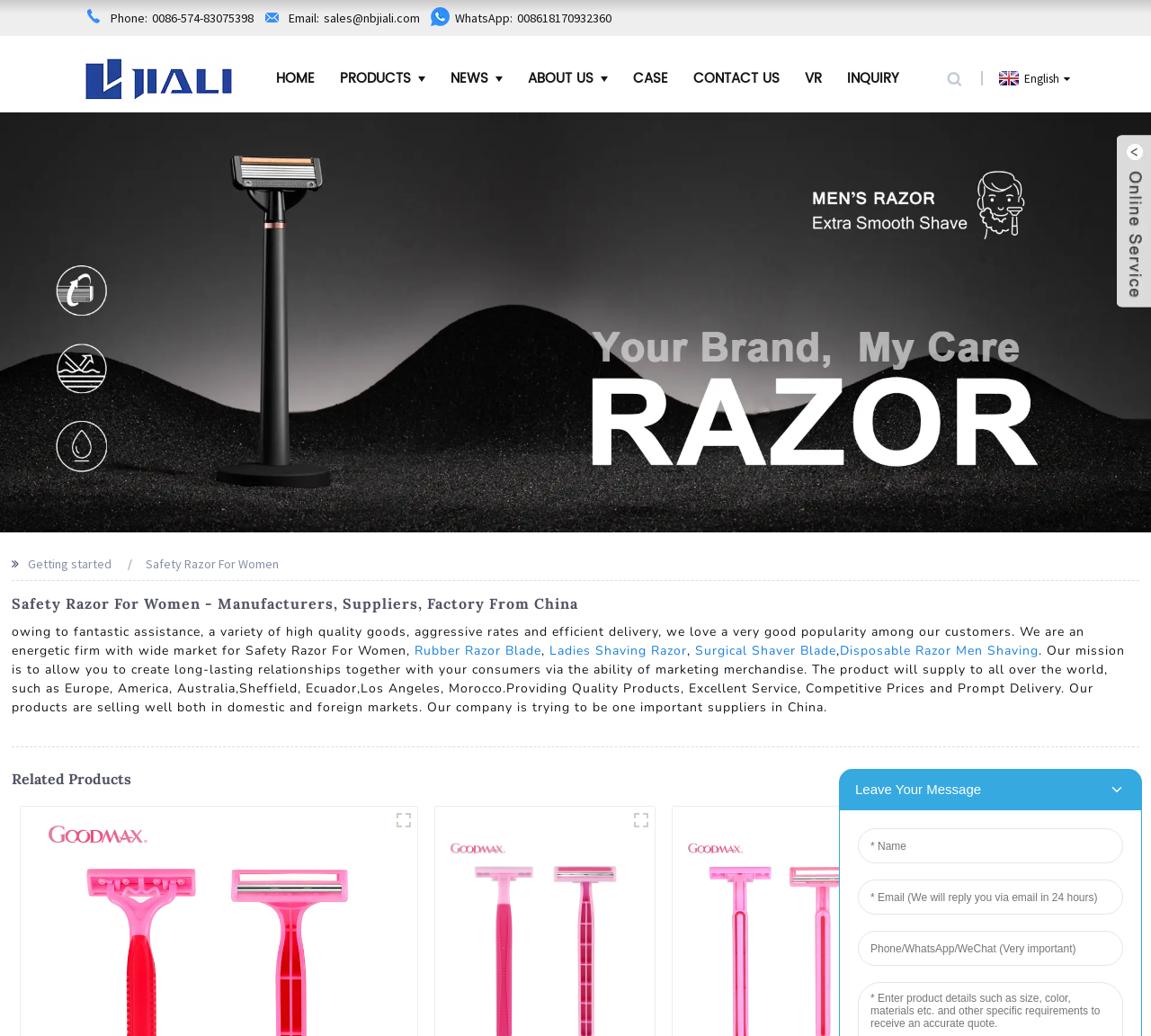Please specify the bounding box coordinates of the clickable region necessary for completing the following instruction: "View the company's logo". The coordinates must consist of four float numbers between 0 and 1, i.e., [left, top, right, bottom].

[0.073, 0.054, 0.205, 0.098]